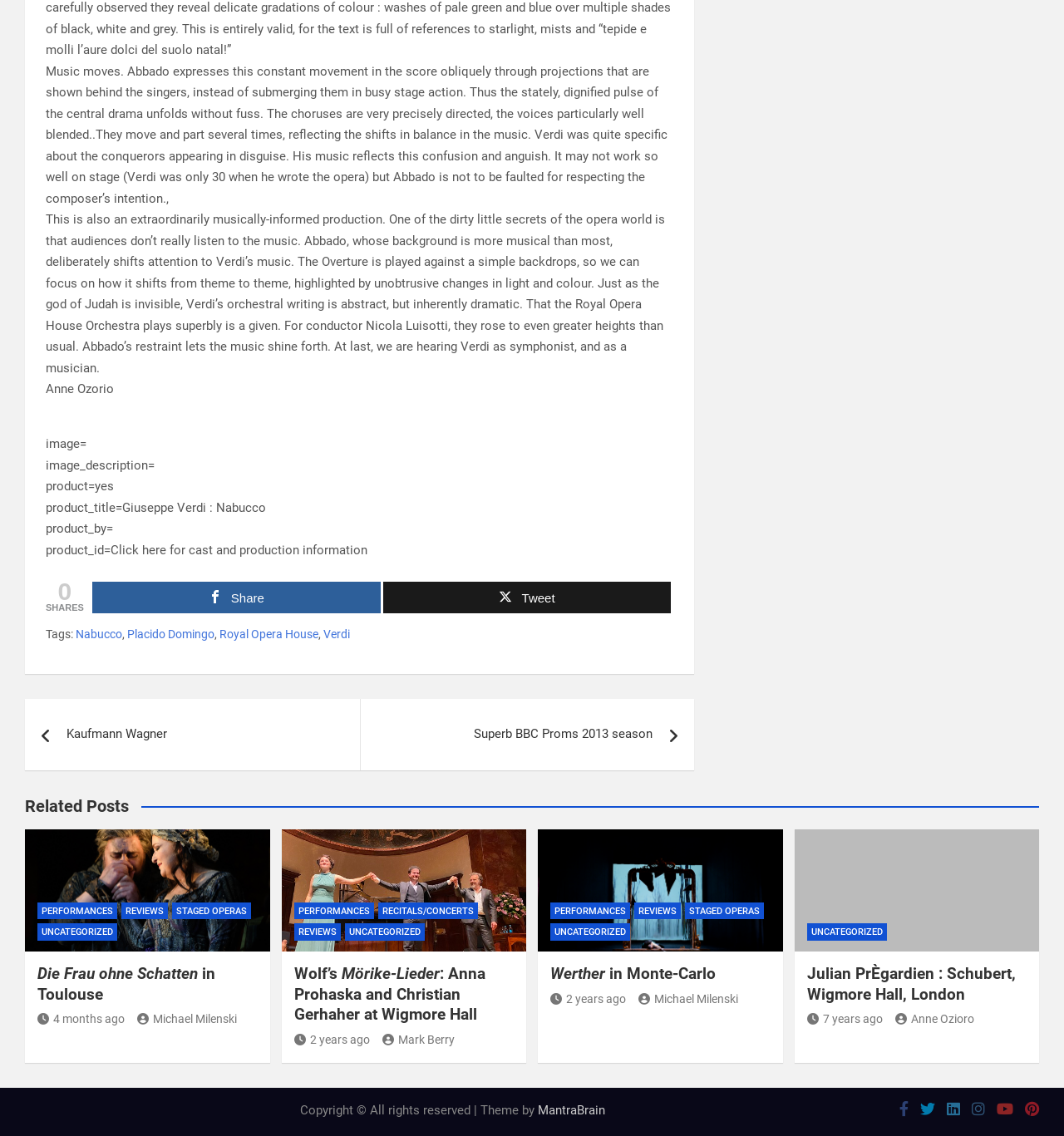Determine the bounding box coordinates of the clickable element to complete this instruction: "Click the link to 'Wolf’s Mörike-Lieder: Anna Prohaska and Christian Gerhaher at Wigmore Hall'". Provide the coordinates in the format of four float numbers between 0 and 1, [left, top, right, bottom].

[0.276, 0.849, 0.483, 0.903]